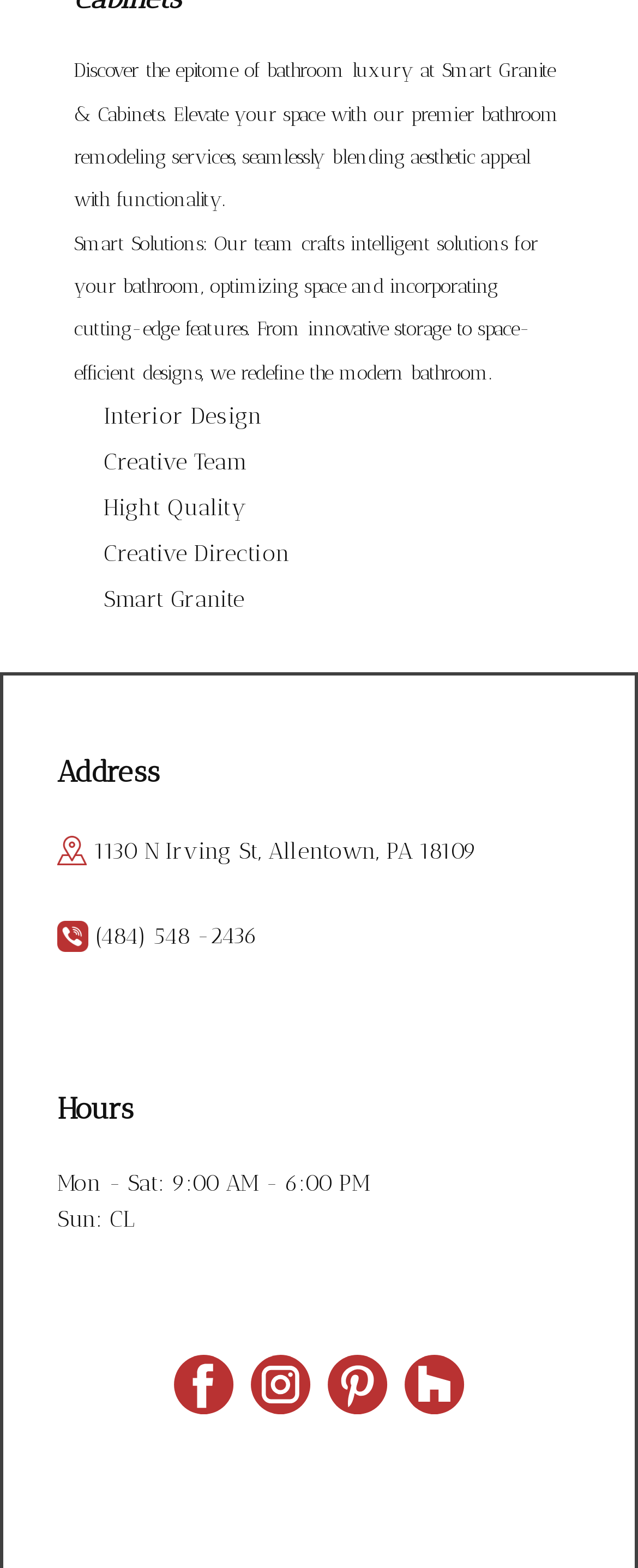What is the address of the company?
Can you offer a detailed and complete answer to this question?

The address is mentioned in the link element with the text '1130 N Irving St, Allentown, PA 18109 (484) 548-2436', which is located under the 'Address' heading.